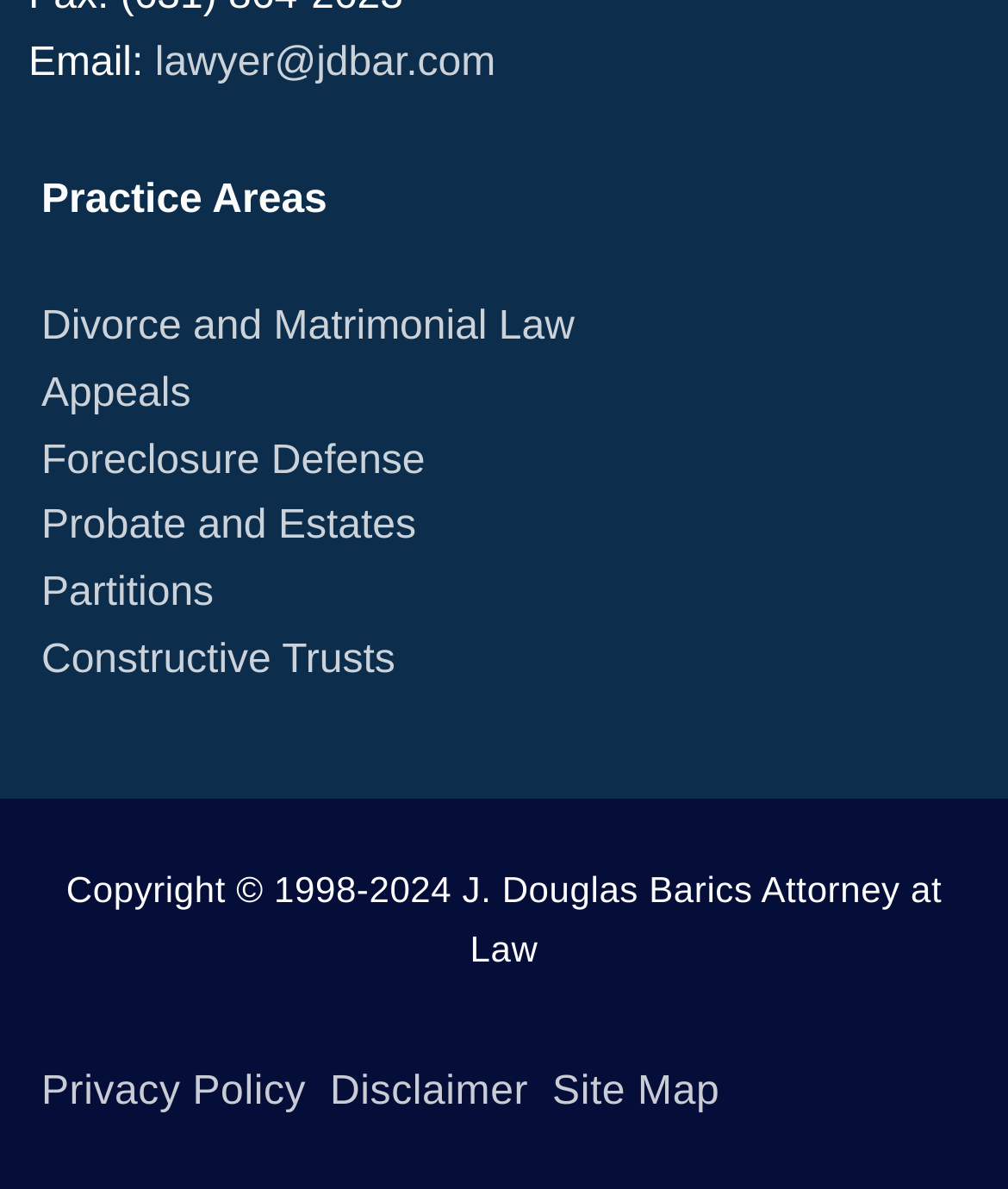What is the copyright year range?
Please provide a single word or phrase as your answer based on the image.

1998-2024